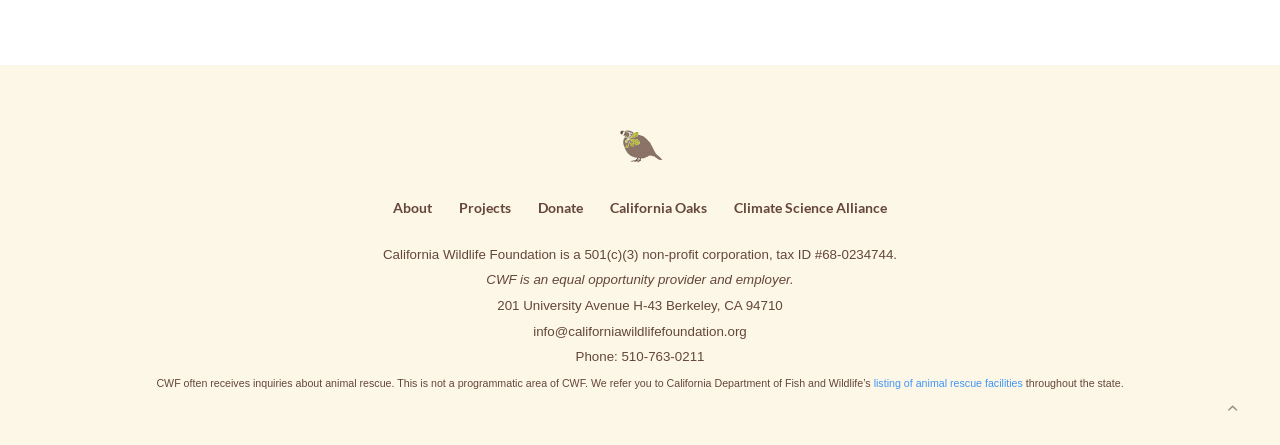Refer to the image and provide an in-depth answer to the question:
What is the tax ID of the organization?

The tax ID of the organization can be found in the StaticText element with the text 'California Wildlife Foundation is a 501(c)(3) non-profit corporation, tax ID #68-0234744.' which provides information about the organization's non-profit status.